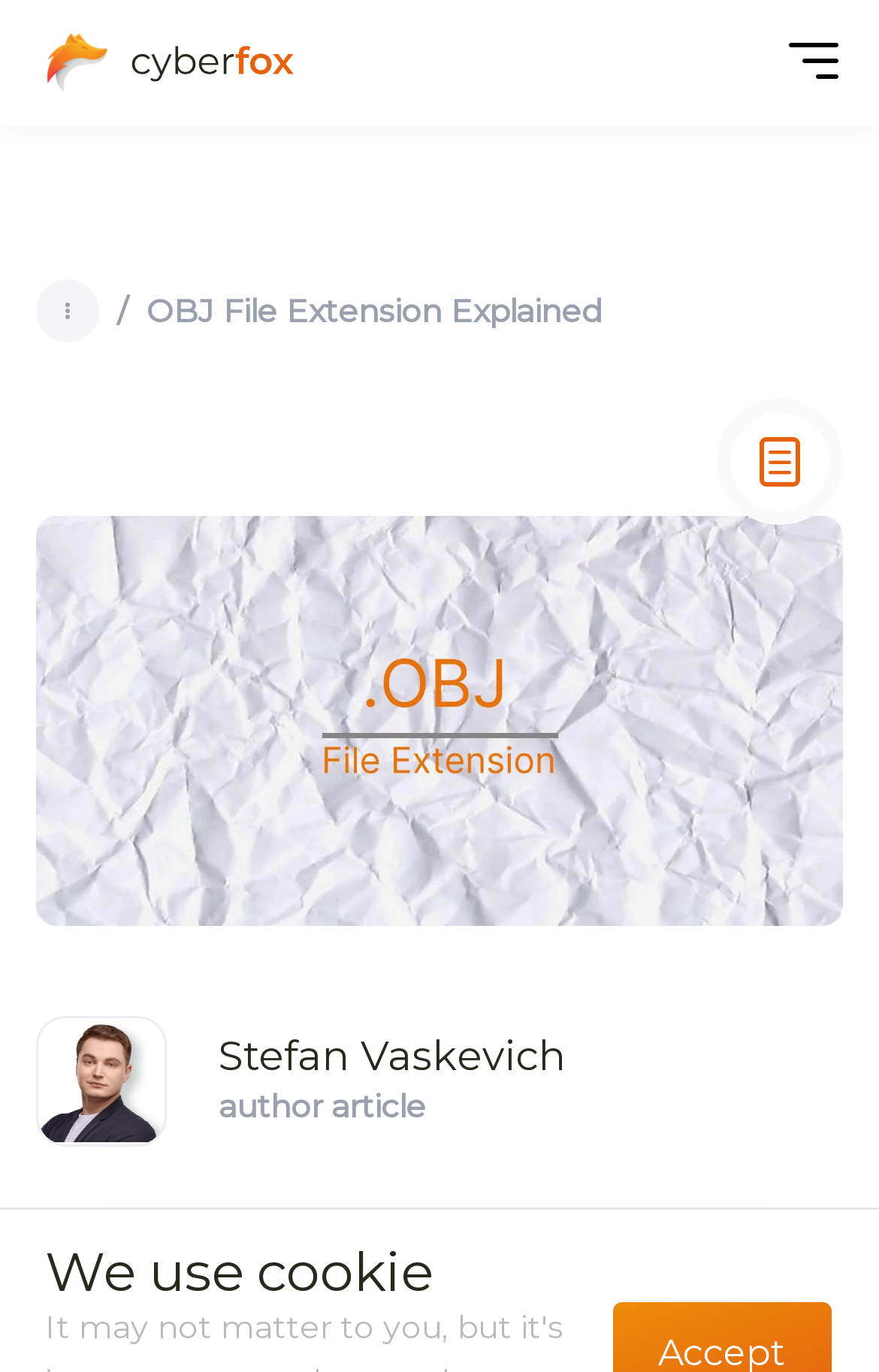Create a detailed summary of all the visual and textual information on the webpage.

The webpage is a guide to the OBJ file format, specifically explaining what an OBJ file is when creating a 3D image of an object. At the top left corner, there is a logo link, accompanied by a mobile menu open image to the right. Below the logo, there is a close button with an image. 

On the top right side, there is a heading that reads "Fill out the form and we will reply within 1 working day". Below this heading, there is a form with several input fields, including textboxes for name, email, and phone number, as well as a combobox for selecting a telephone country code. There is also a textbox for writing a message and a checkbox to opt-in for marketing newsletters.

Below the form, there is a static text that explains the data transfer terms and conditions. To the left of this text, there is a small image, and to the right, there is a static text that reads "OBJ File Extension Explained". Above this text, there is another image.

Further down the page, there is a large image, likely an illustration or example related to the OBJ file format. Below this image, there is a link to the author's article, accompanied by an author photo.

At the very bottom of the page, there is a static text that reads "We use cookies".